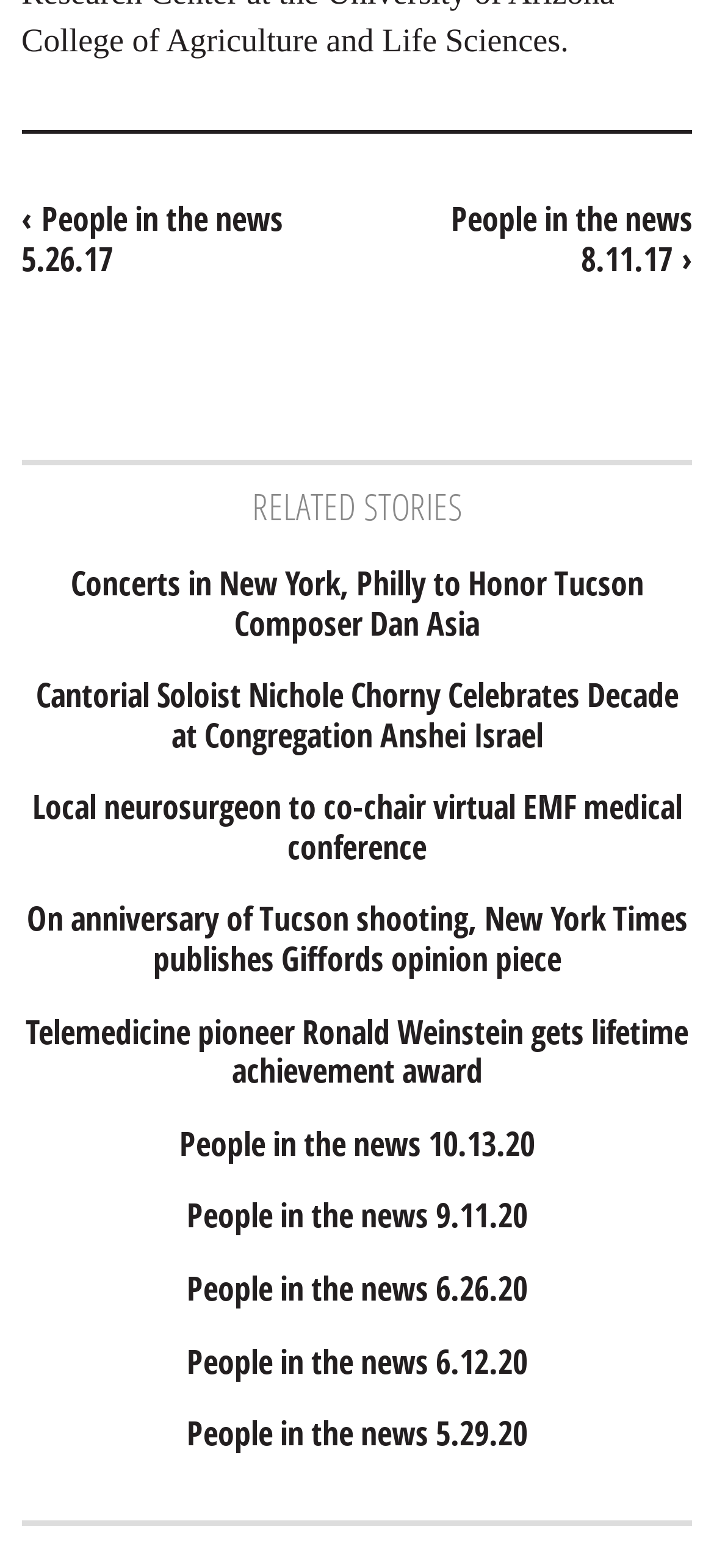Please analyze the image and give a detailed answer to the question:
What is the position of the separator?

According to the bounding box coordinates, the separator has a y1 value of 0.969, which is close to the bottom of the page. This suggests that the separator is positioned at the bottom of the page.